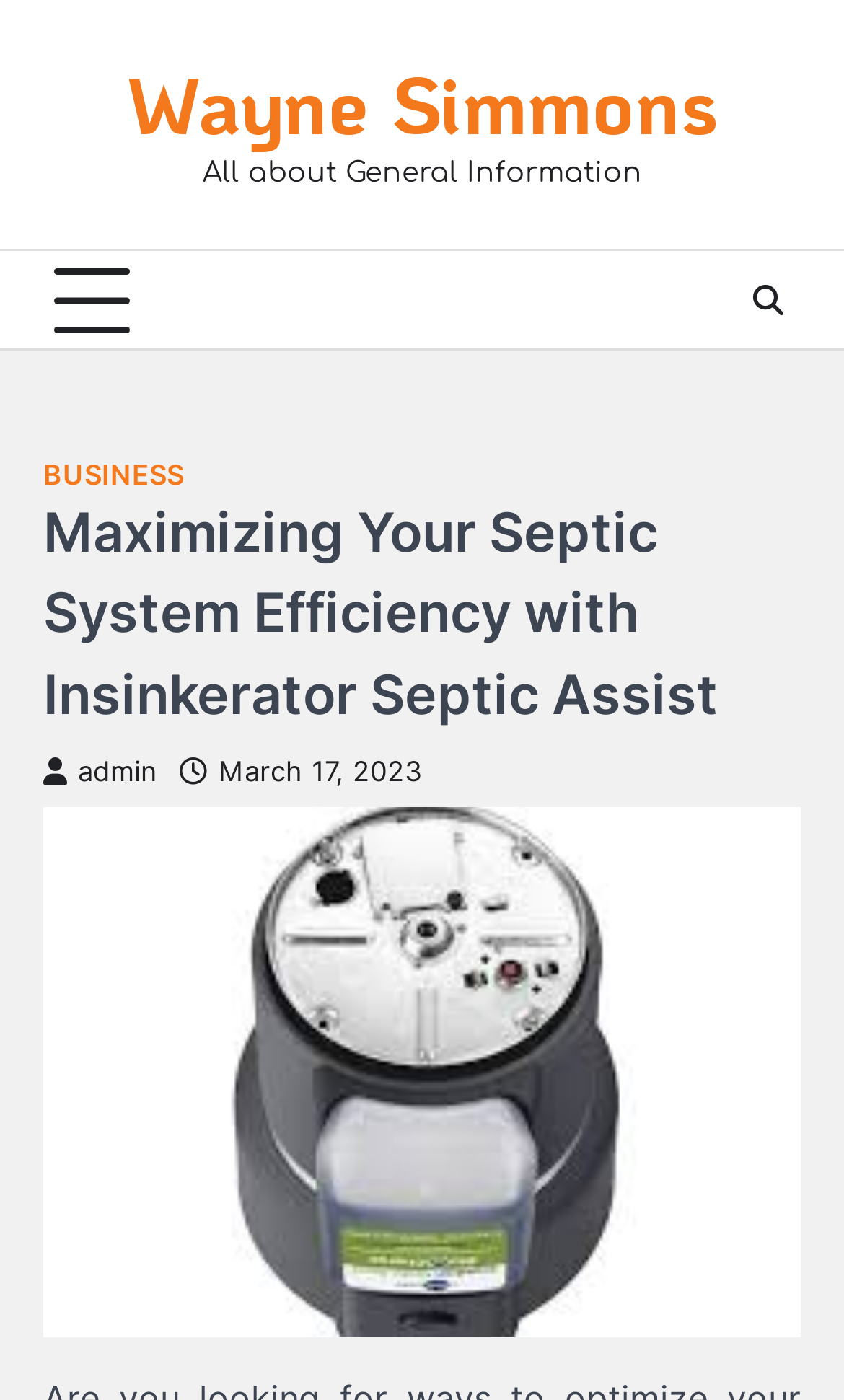Please determine the bounding box of the UI element that matches this description: admin. The coordinates should be given as (top-left x, top-left y, bottom-right x, bottom-right y), with all values between 0 and 1.

[0.051, 0.539, 0.187, 0.562]